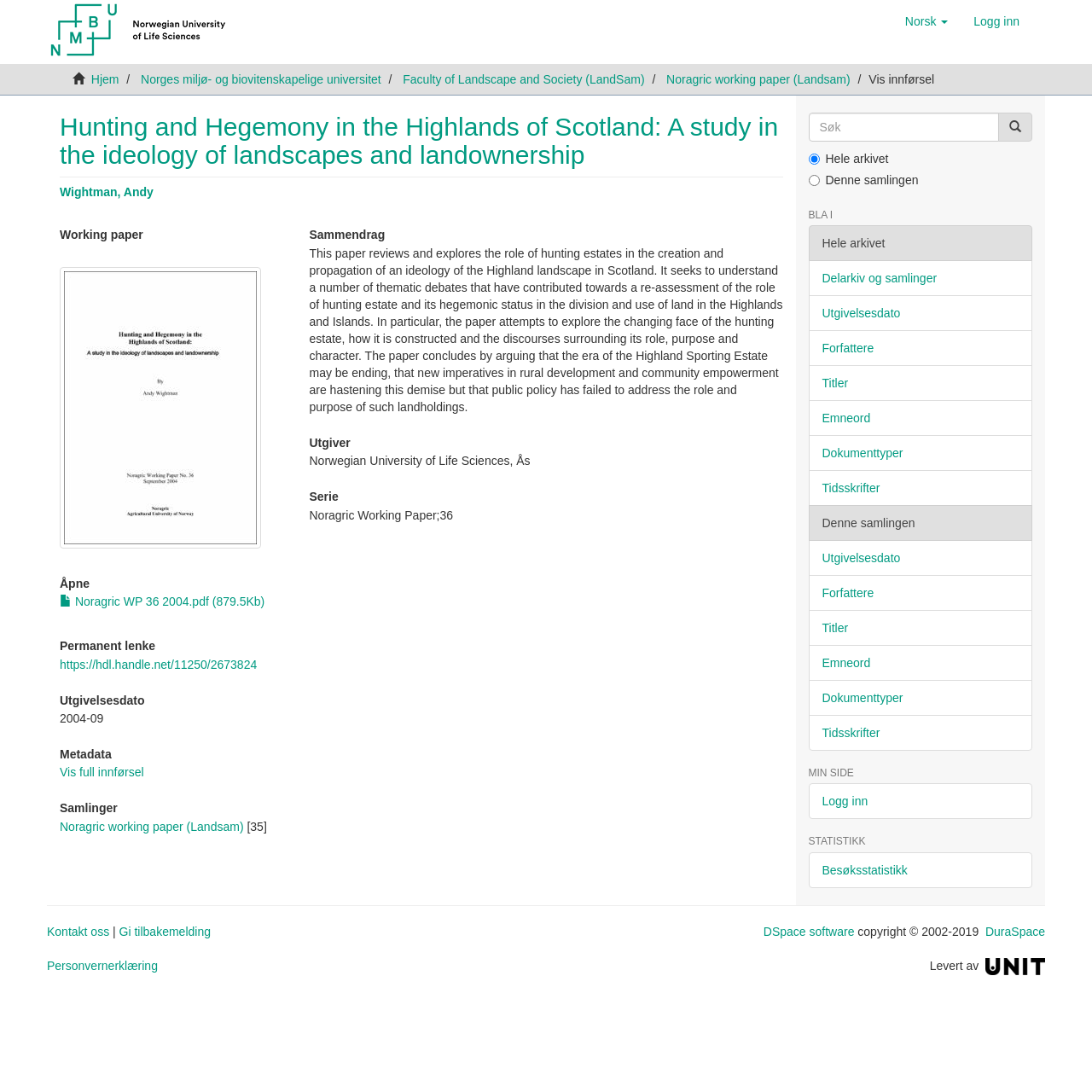Find the bounding box coordinates of the element I should click to carry out the following instruction: "Search for something".

[0.74, 0.103, 0.915, 0.13]